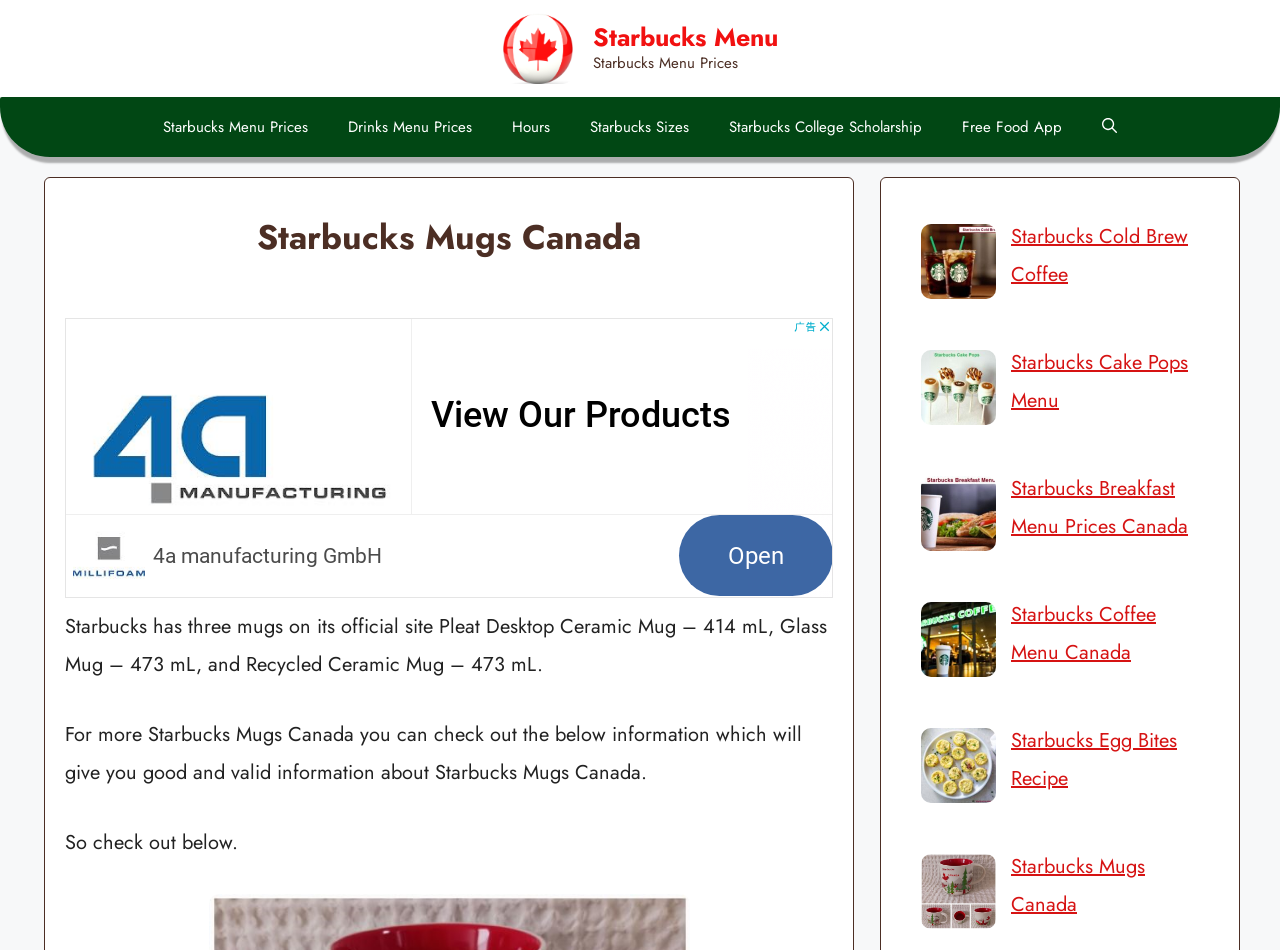Using the given description, provide the bounding box coordinates formatted as (top-left x, top-left y, bottom-right x, bottom-right y), with all values being floating point numbers between 0 and 1. Description: aria-label="Open search"

[0.845, 0.102, 0.888, 0.165]